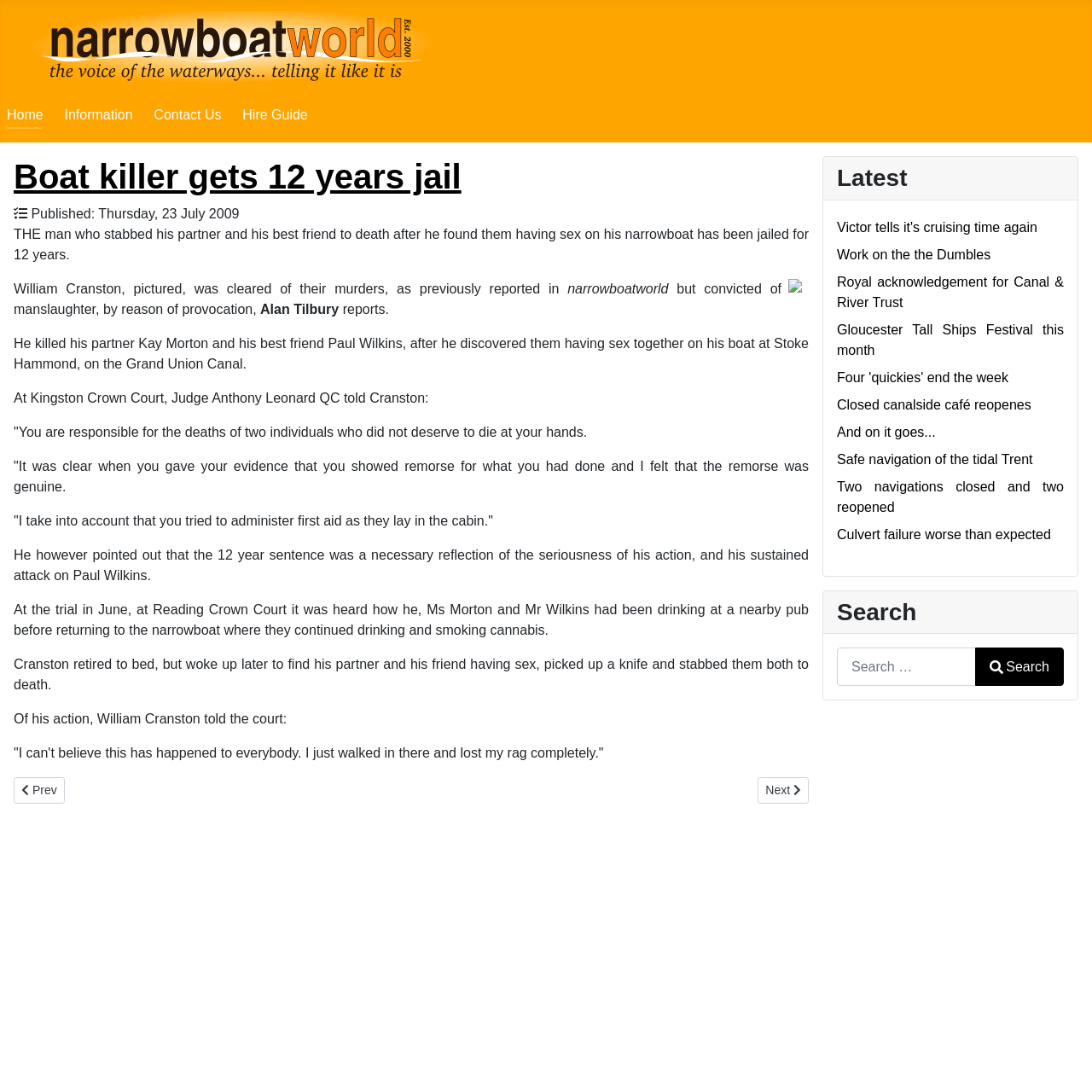Please identify the bounding box coordinates of the area I need to click to accomplish the following instruction: "Click on the 'Home' link".

[0.006, 0.098, 0.04, 0.112]